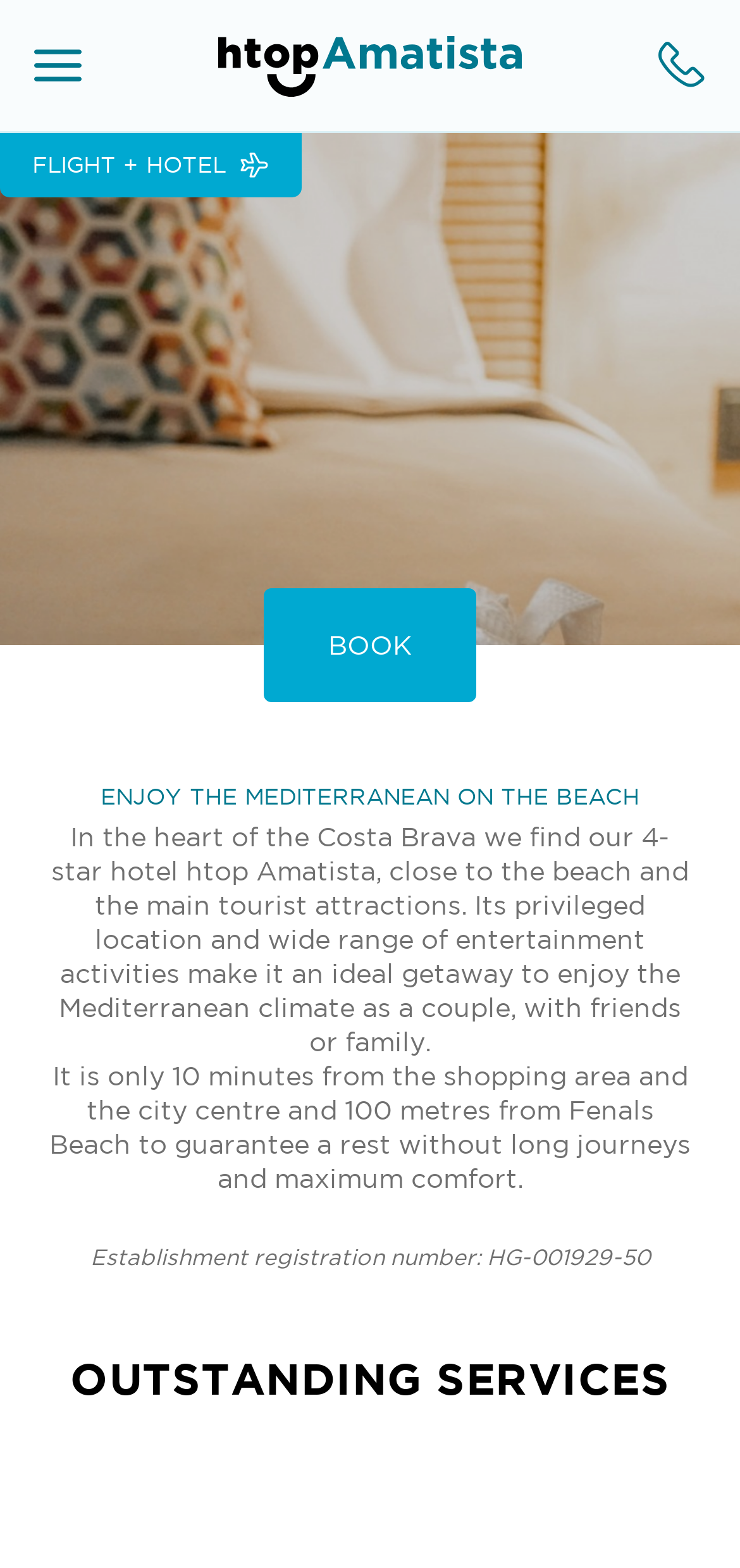Identify the bounding box coordinates of the clickable section necessary to follow the following instruction: "Click the BOOK button". The coordinates should be presented as four float numbers from 0 to 1, i.e., [left, top, right, bottom].

[0.356, 0.375, 0.644, 0.448]